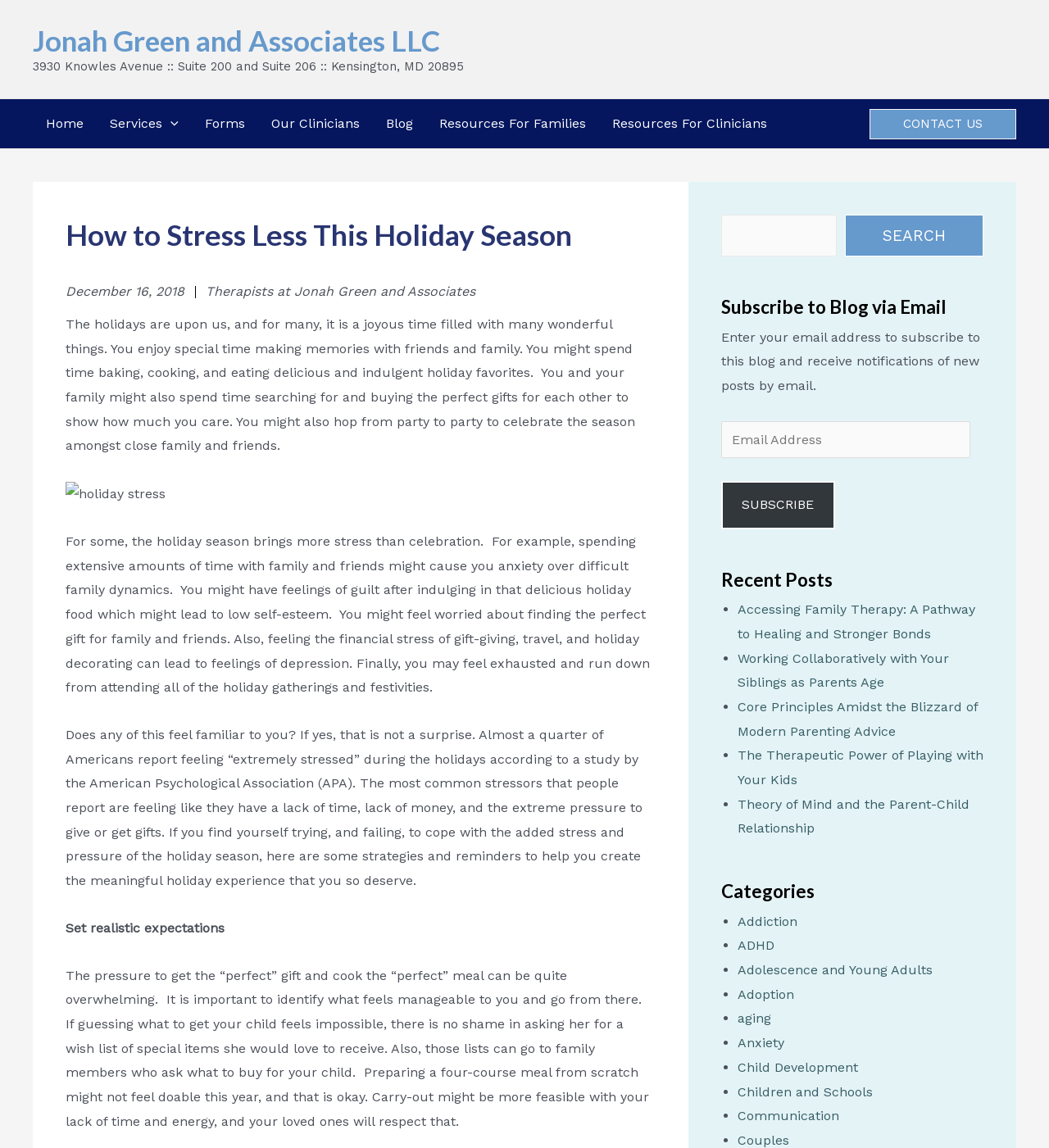What is the topic of the blog post?
Using the information from the image, provide a comprehensive answer to the question.

I found the topic of the blog post by looking at the heading element with the content 'How to Stress Less This Holiday Season' which is located below the navigation menu.